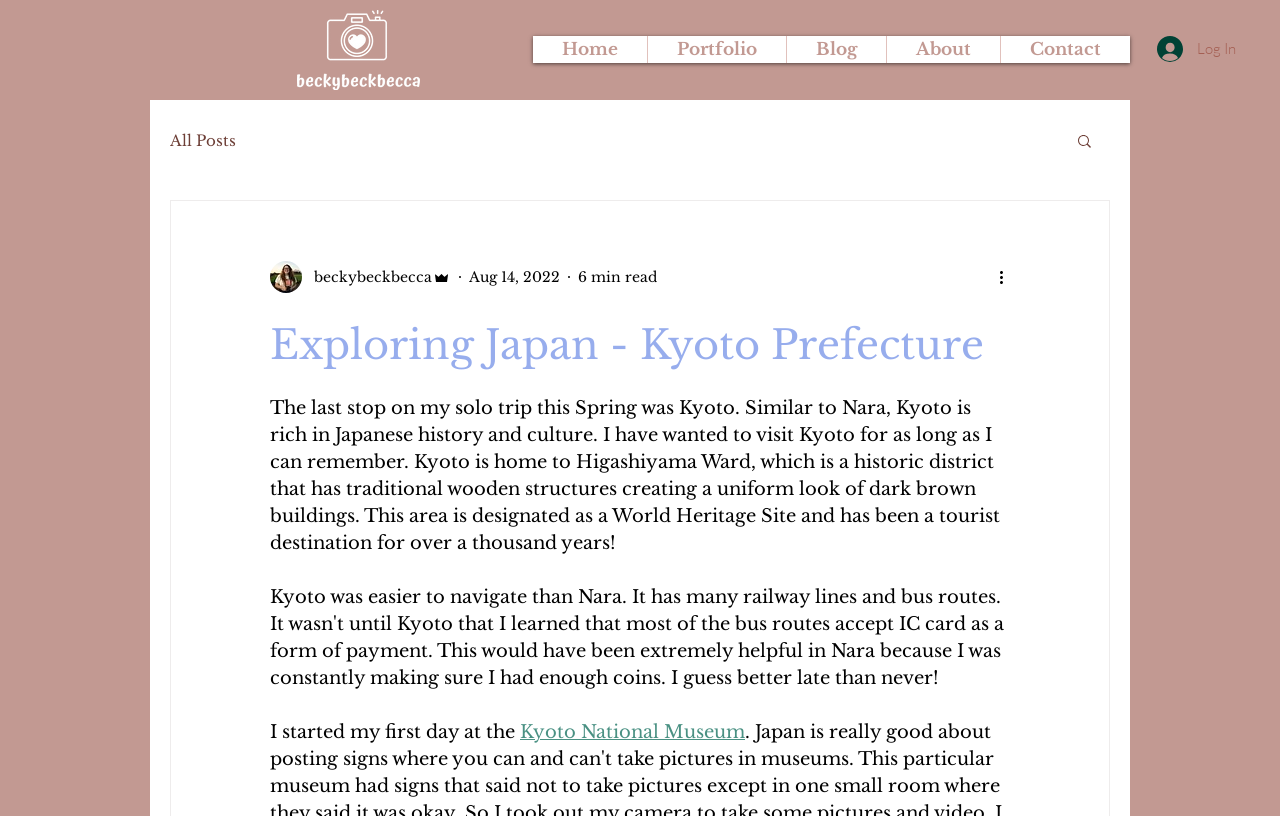Please find and report the bounding box coordinates of the element to click in order to perform the following action: "Search for something". The coordinates should be expressed as four float numbers between 0 and 1, in the format [left, top, right, bottom].

[0.84, 0.162, 0.855, 0.188]